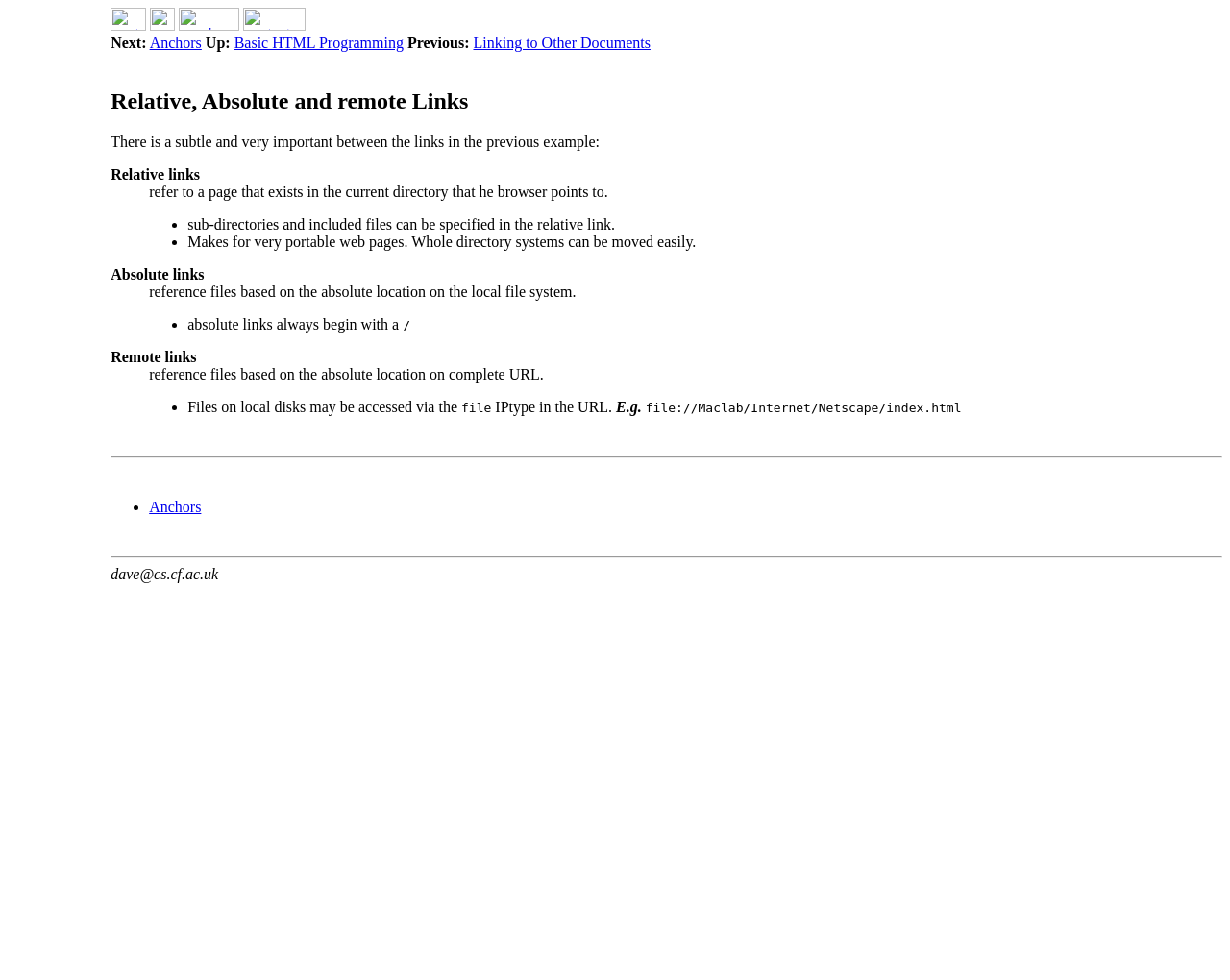Answer the question below in one word or phrase:
What are the three types of links discussed on this webpage?

Relative, Absolute, and Remote